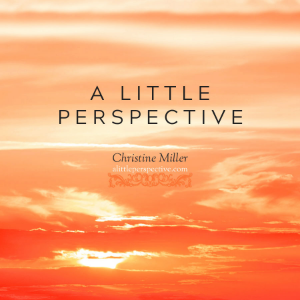Answer the question using only a single word or phrase: 
What is the URL presented in the image?

alittleperspective.com